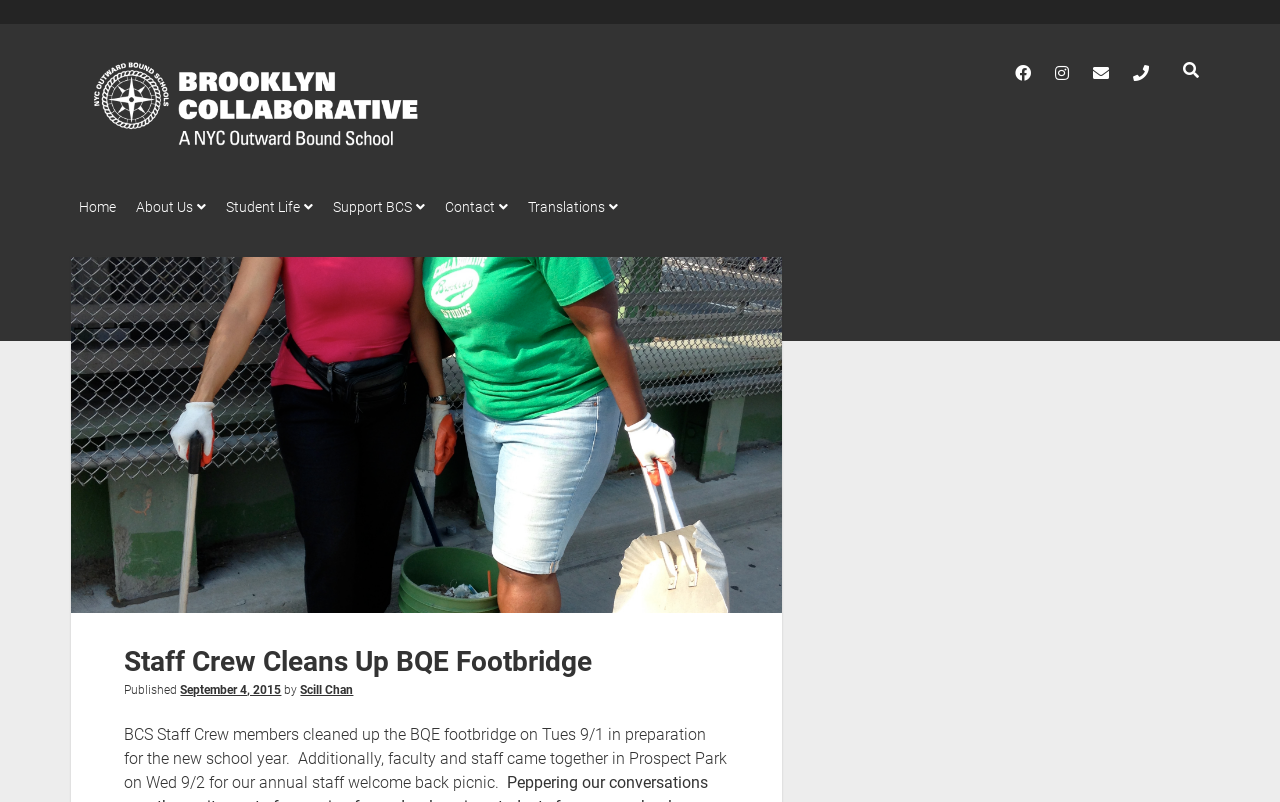Determine the bounding box coordinates of the region to click in order to accomplish the following instruction: "Visit the Brooklyn Collaborative homepage". Provide the coordinates as four float numbers between 0 and 1, specifically [left, top, right, bottom].

[0.056, 0.165, 0.35, 0.195]